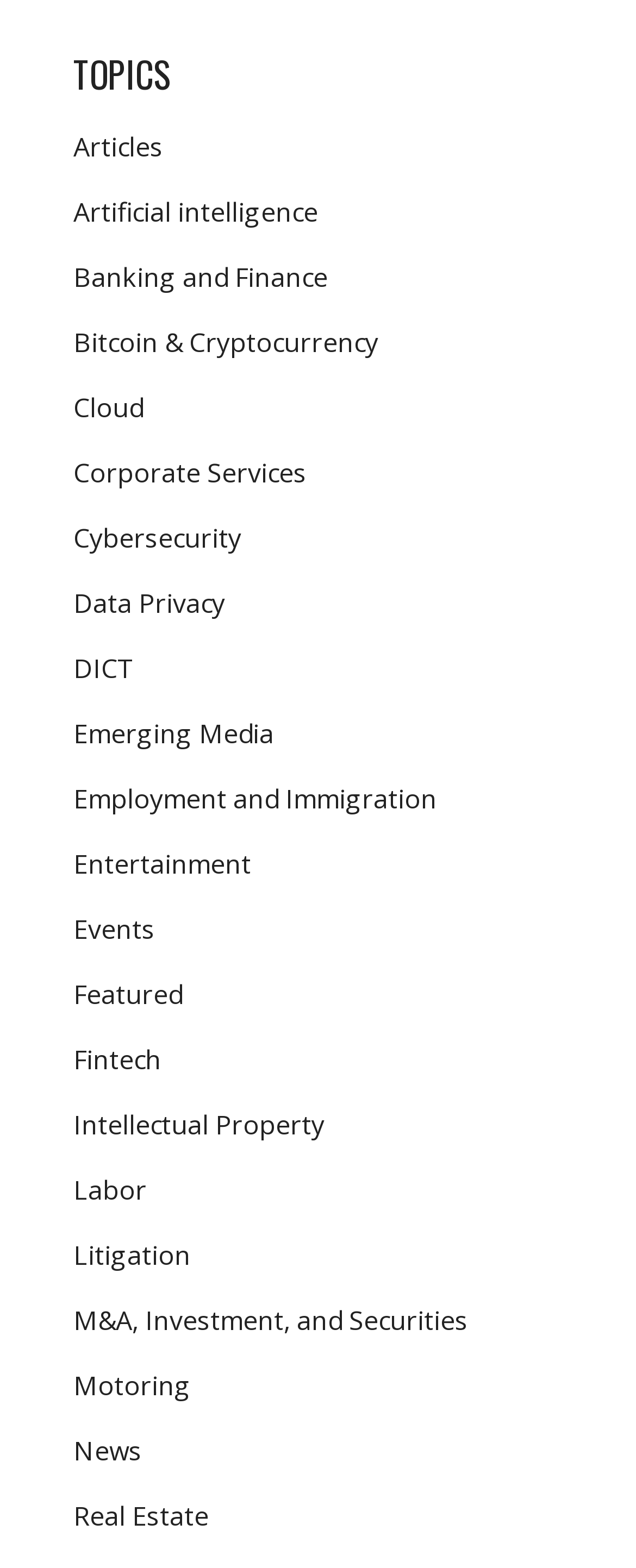What is the category that includes 'Labor'?
Refer to the image and provide a concise answer in one word or phrase.

TOPICS